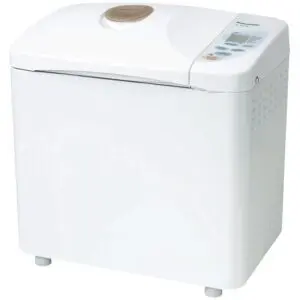Thoroughly describe what you see in the image.

The image features the Panasonic SD-YD250 Automatic Bread Maker, a sleek, white appliance designed for home baking enthusiasts. This compact bread maker is equipped with a yeast dispenser for precise ingredient measurement, ensuring perfect bread every time. Its user-friendly panel allows for easy operation, making it an ideal addition to any kitchen. This model can bake a variety of bread types, including white and whole wheat, while also offering options to prepare dough for other baked goods like pizza and fruitcake. The Panasonic SD-YD250 is celebrated for its ability to produce healthy, preservative-free bread, allowing users to customize their recipes to suit their taste. With a 550-watt motor, it accommodates small, medium, or large loaves, making it versatile for various baking needs.